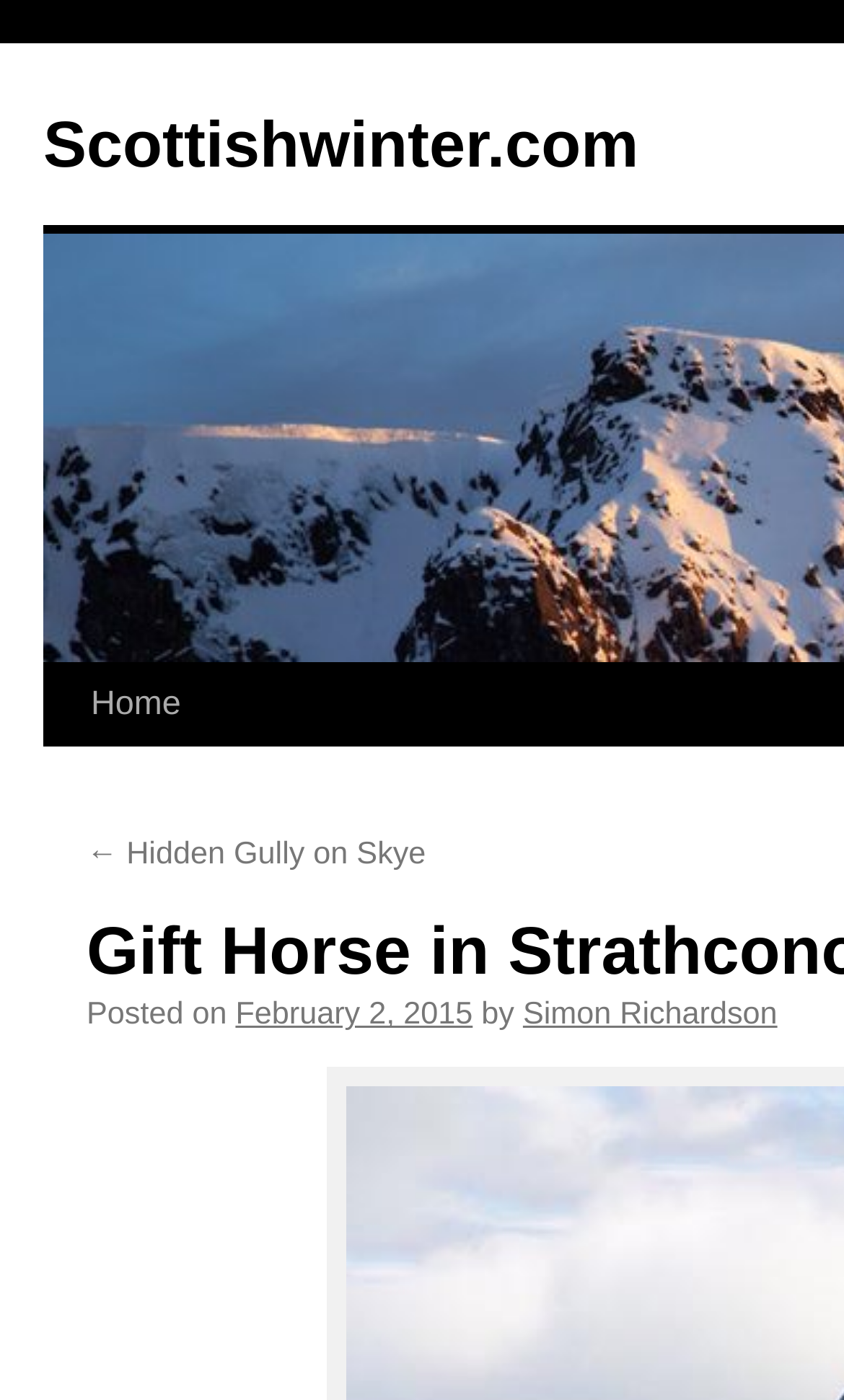Determine the bounding box for the UI element as described: "Skip to content". The coordinates should be represented as four float numbers between 0 and 1, formatted as [left, top, right, bottom].

[0.051, 0.474, 0.103, 0.651]